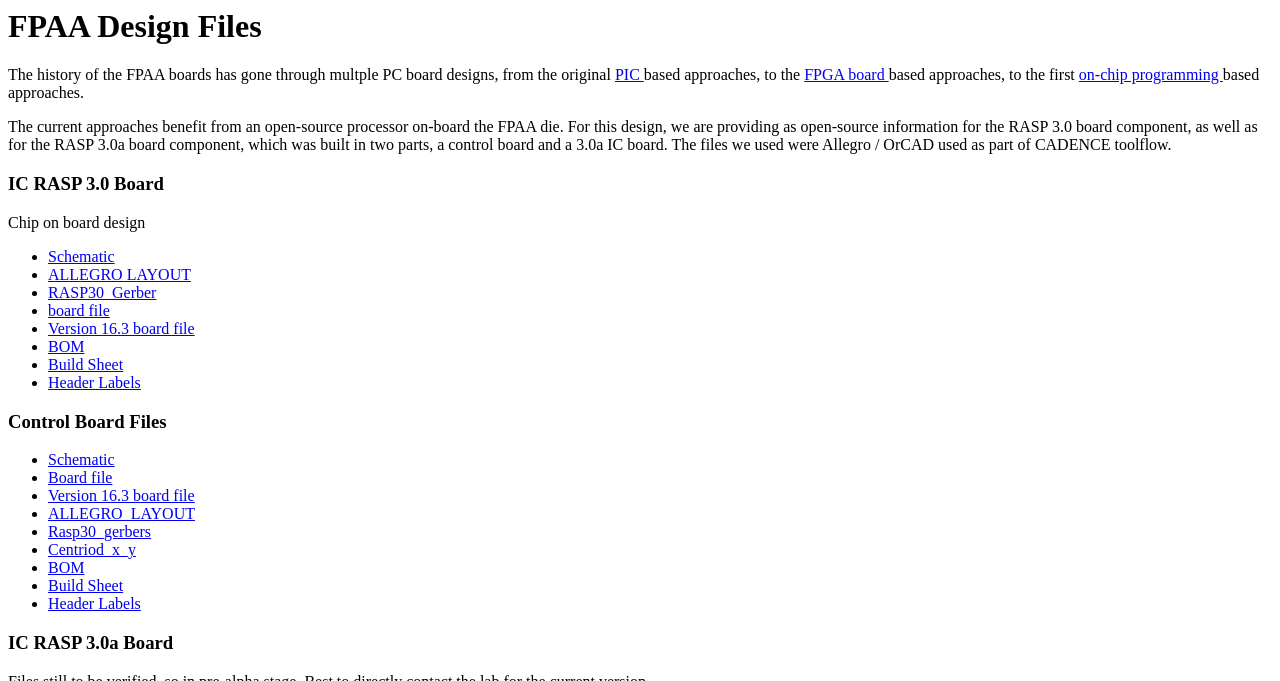Respond with a single word or short phrase to the following question: 
What is the purpose of the RASP 3.0 board?

Open-source processor on-board the FPAA die